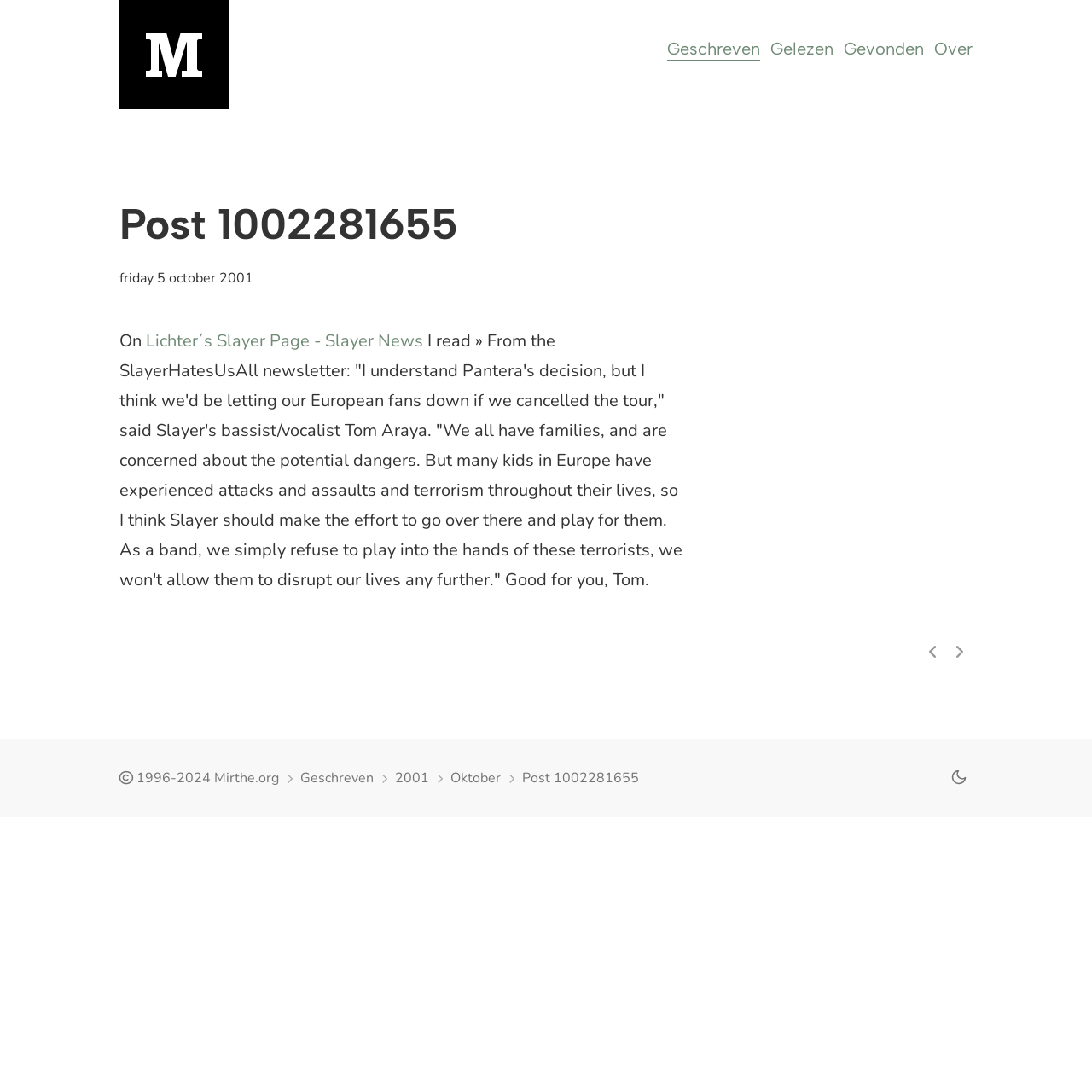Show the bounding box coordinates for the HTML element described as: "1996-2024 Mirthe.org".

[0.109, 0.704, 0.259, 0.721]